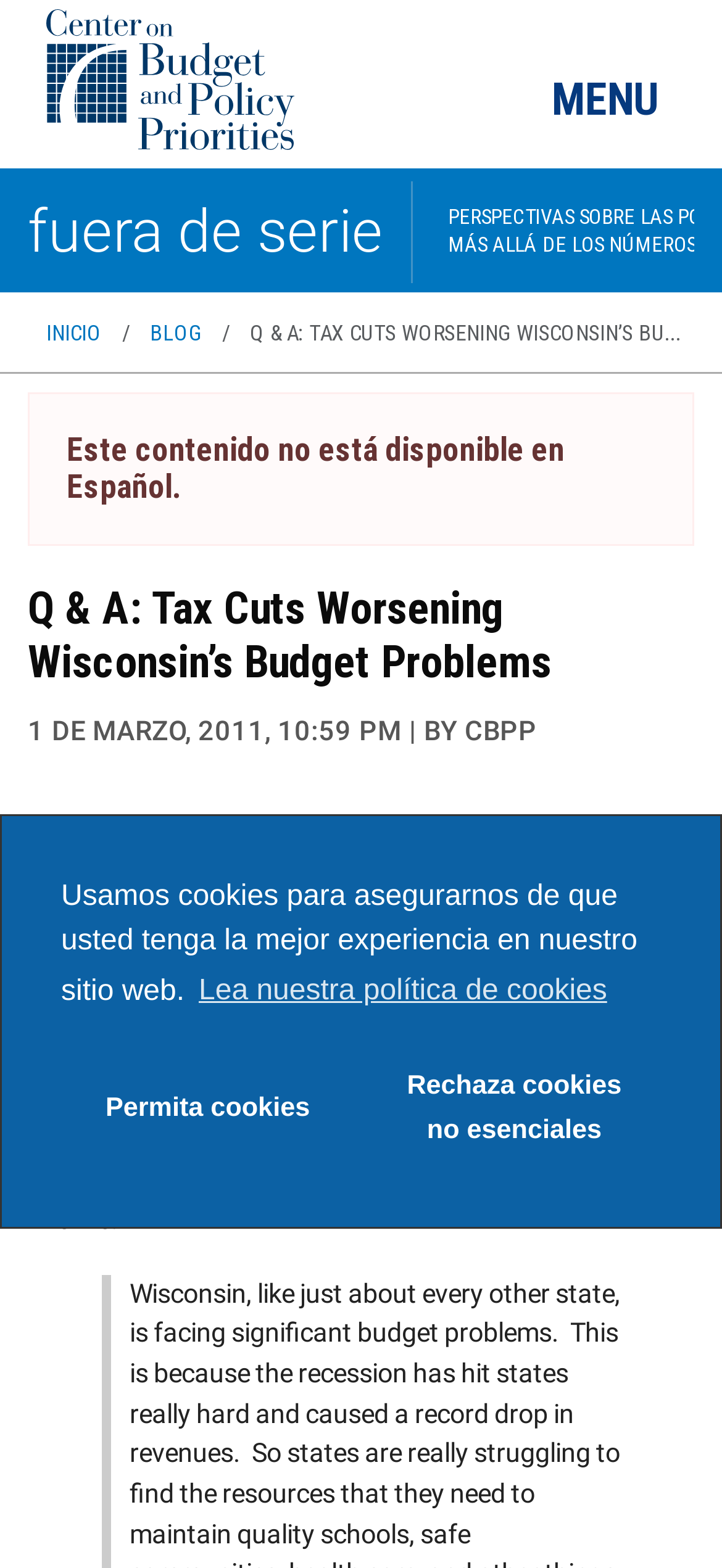Provide the bounding box coordinates of the HTML element this sentence describes: "Rechaza cookies no esenciales". The bounding box coordinates consist of four float numbers between 0 and 1, i.e., [left, top, right, bottom].

[0.509, 0.67, 0.915, 0.745]